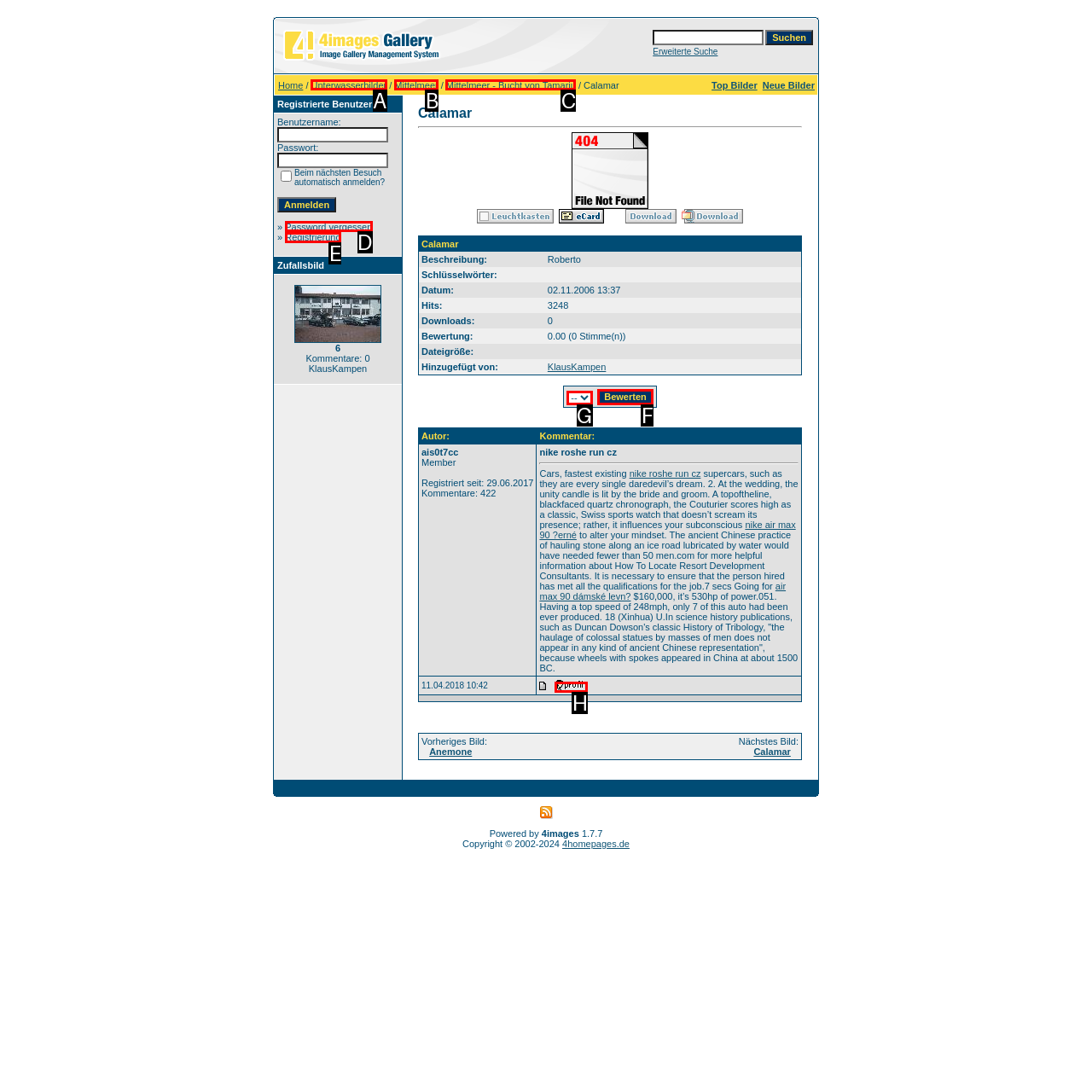Pick the HTML element that should be clicked to execute the task: Reset password
Respond with the letter corresponding to the correct choice.

D